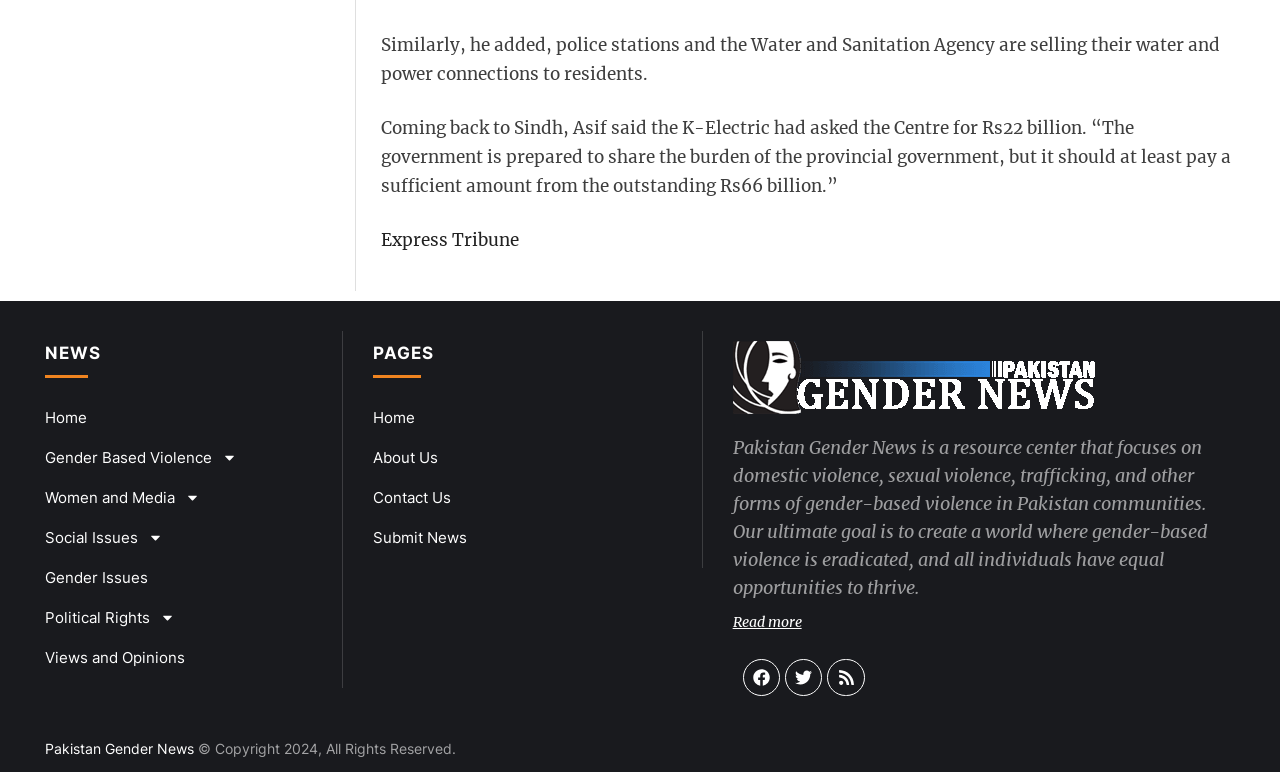How many social media links are there at the bottom?
Based on the image, give a concise answer in the form of a single word or short phrase.

3